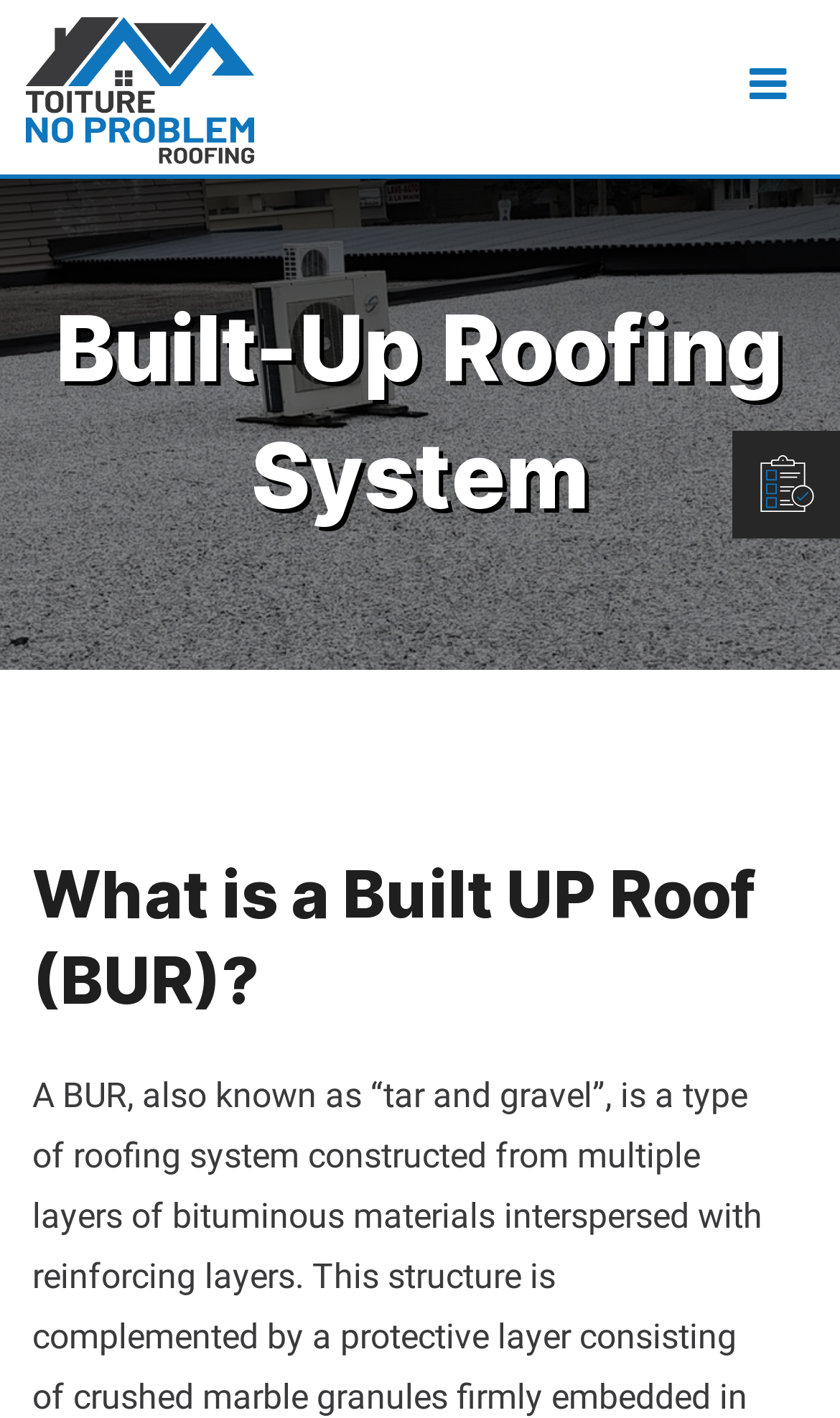Generate the text of the webpage's primary heading.

Built-Up Roofing System